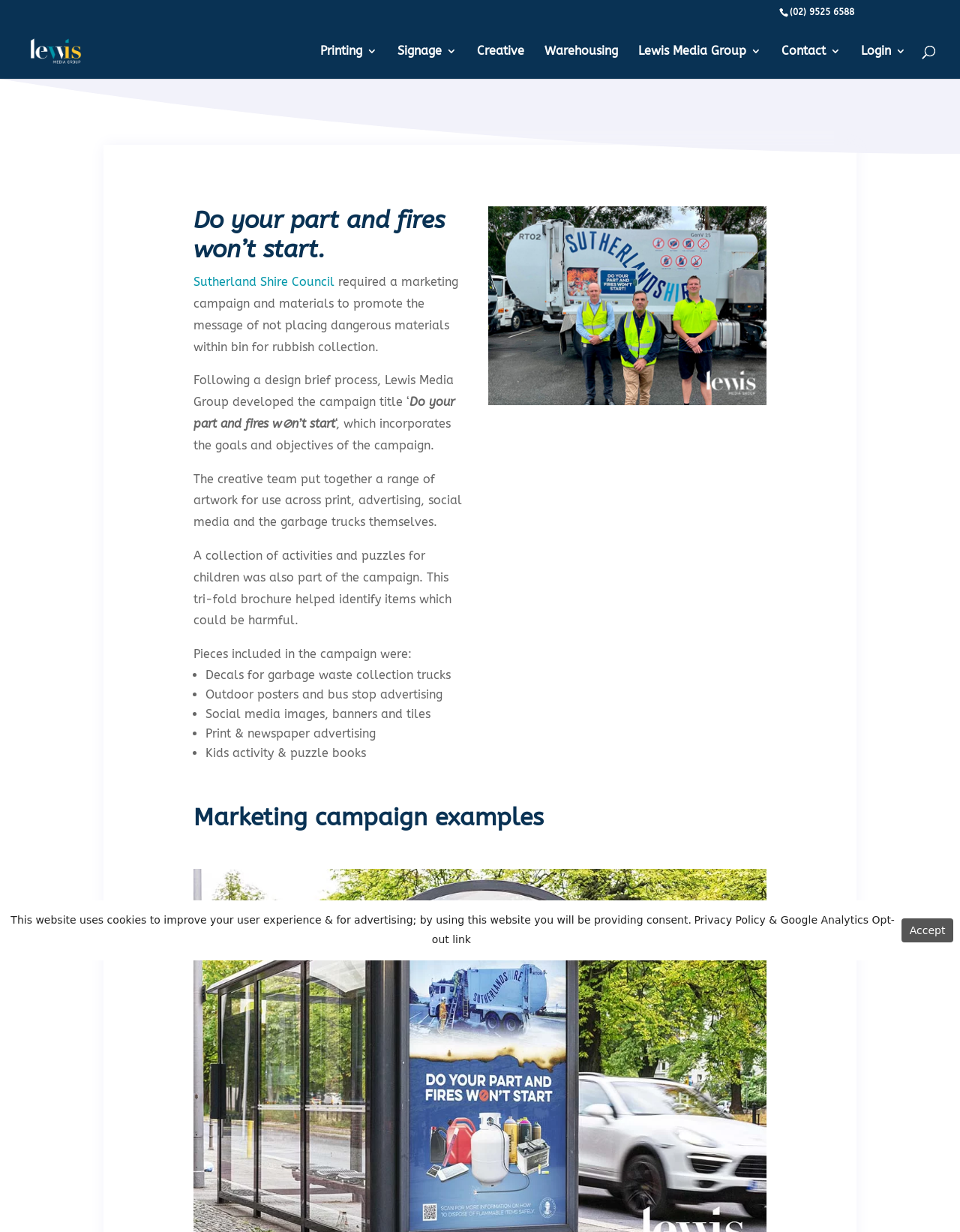Bounding box coordinates are given in the format (top-left x, top-left y, bottom-right x, bottom-right y). All values should be floating point numbers between 0 and 1. Provide the bounding box coordinate for the UI element described as: alt="Lewis Media Group"

[0.027, 0.035, 0.084, 0.046]